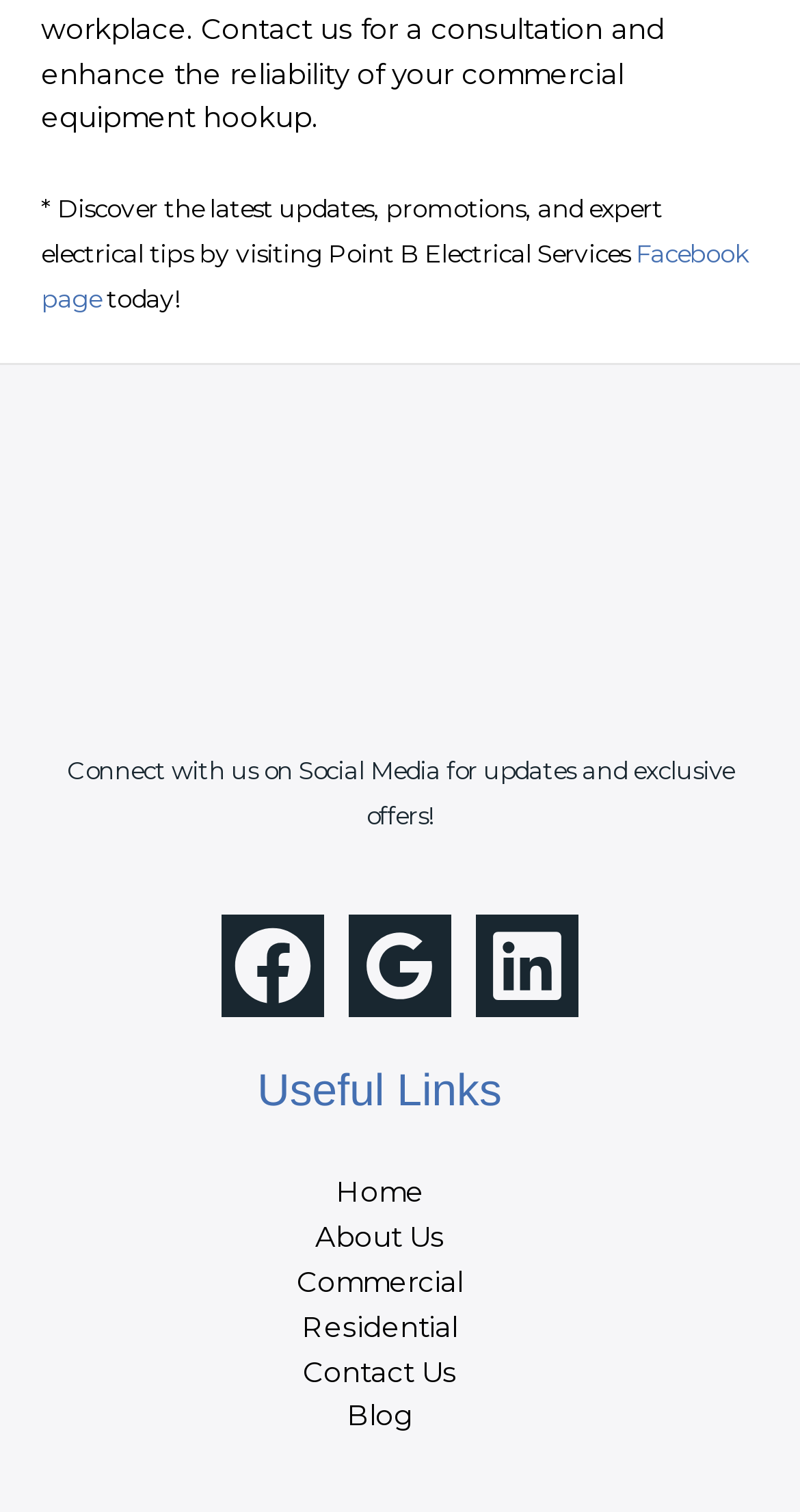Could you indicate the bounding box coordinates of the region to click in order to complete this instruction: "Go to About Us page".

[0.394, 0.807, 0.555, 0.829]